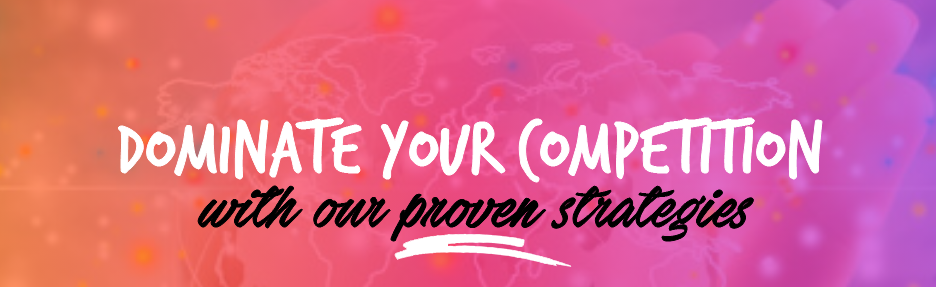Reply to the question with a single word or phrase:
What is the main message conveyed by the motivational phrase?

Dominate competition